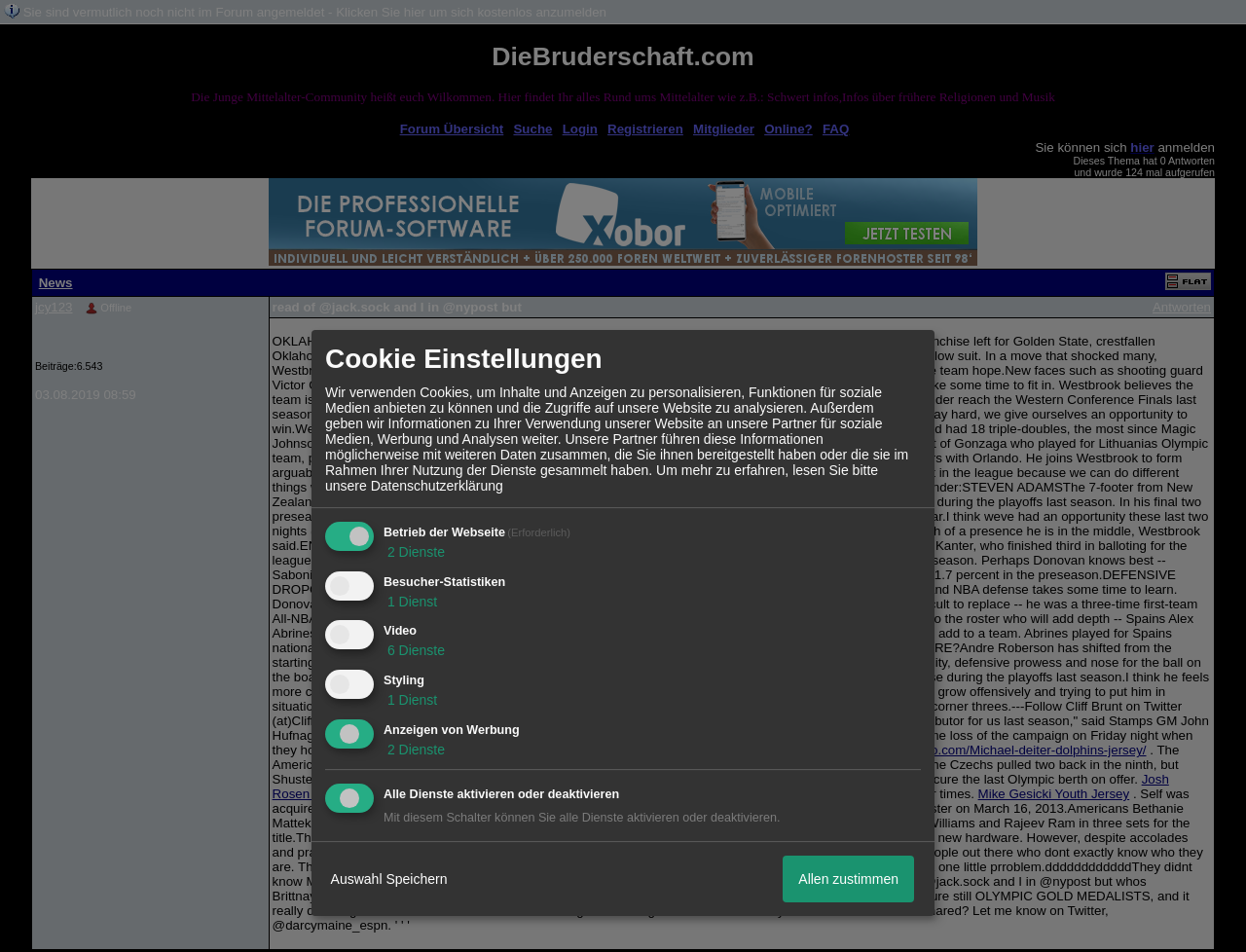What is the topic of the news article?
Look at the image and respond with a one-word or short phrase answer.

Oklahoma City Thunder